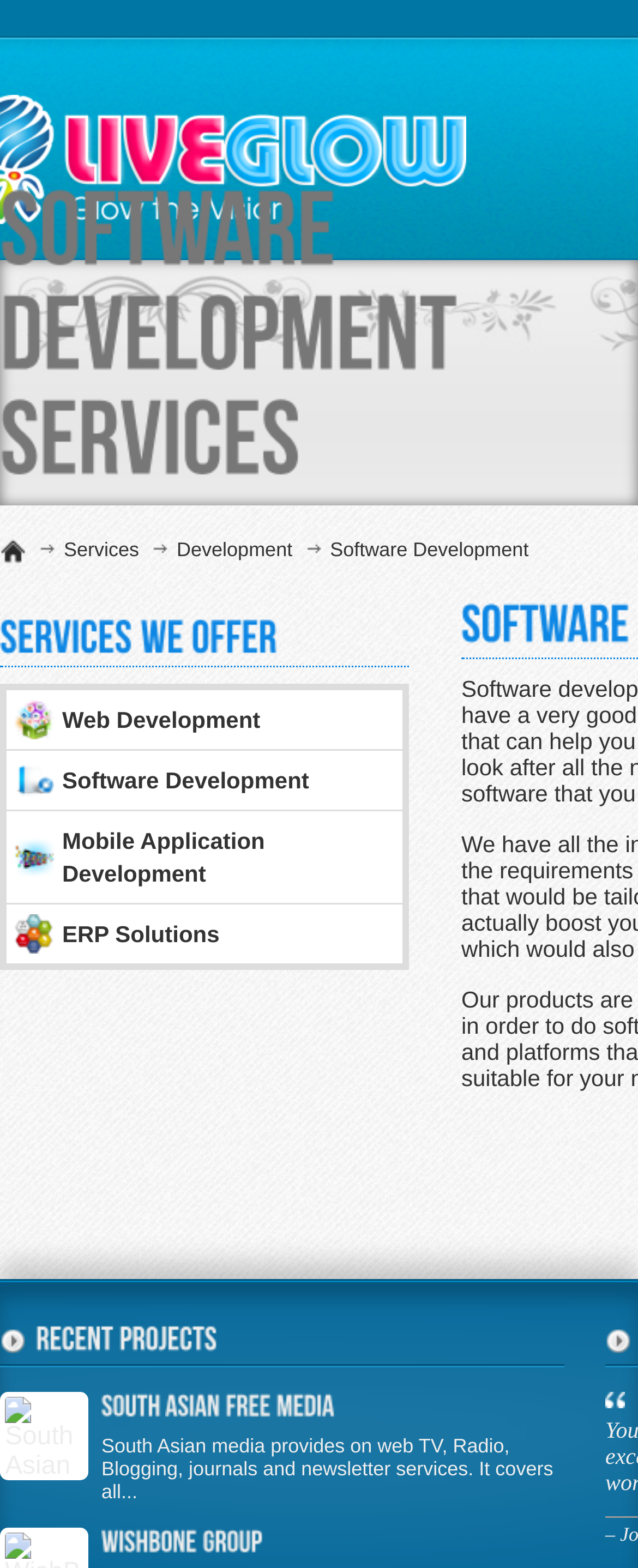Locate the bounding box coordinates of the element that should be clicked to execute the following instruction: "view Web Development services".

[0.01, 0.44, 0.631, 0.478]